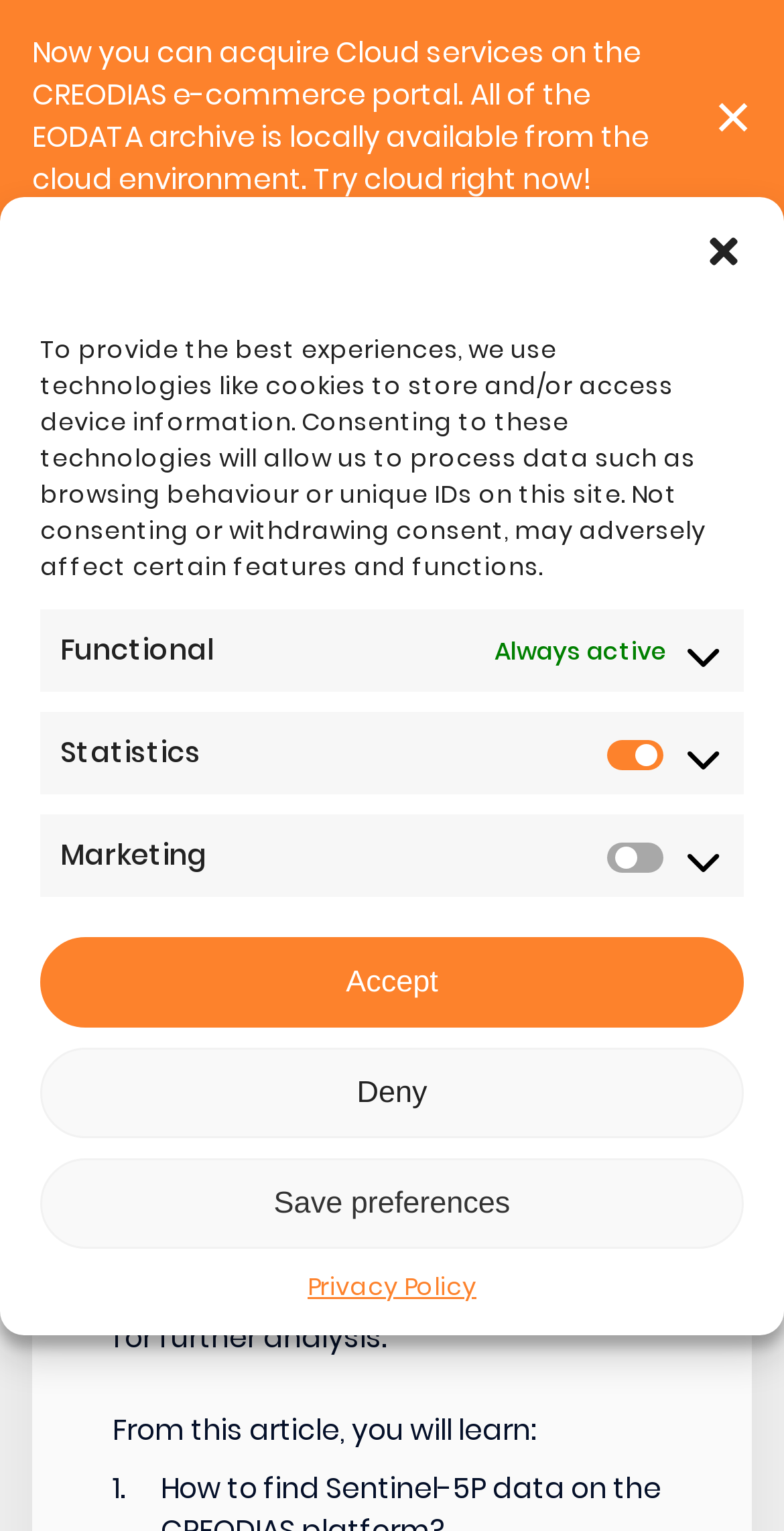Please answer the following question using a single word or phrase: How many types of cookies are mentioned?

Three